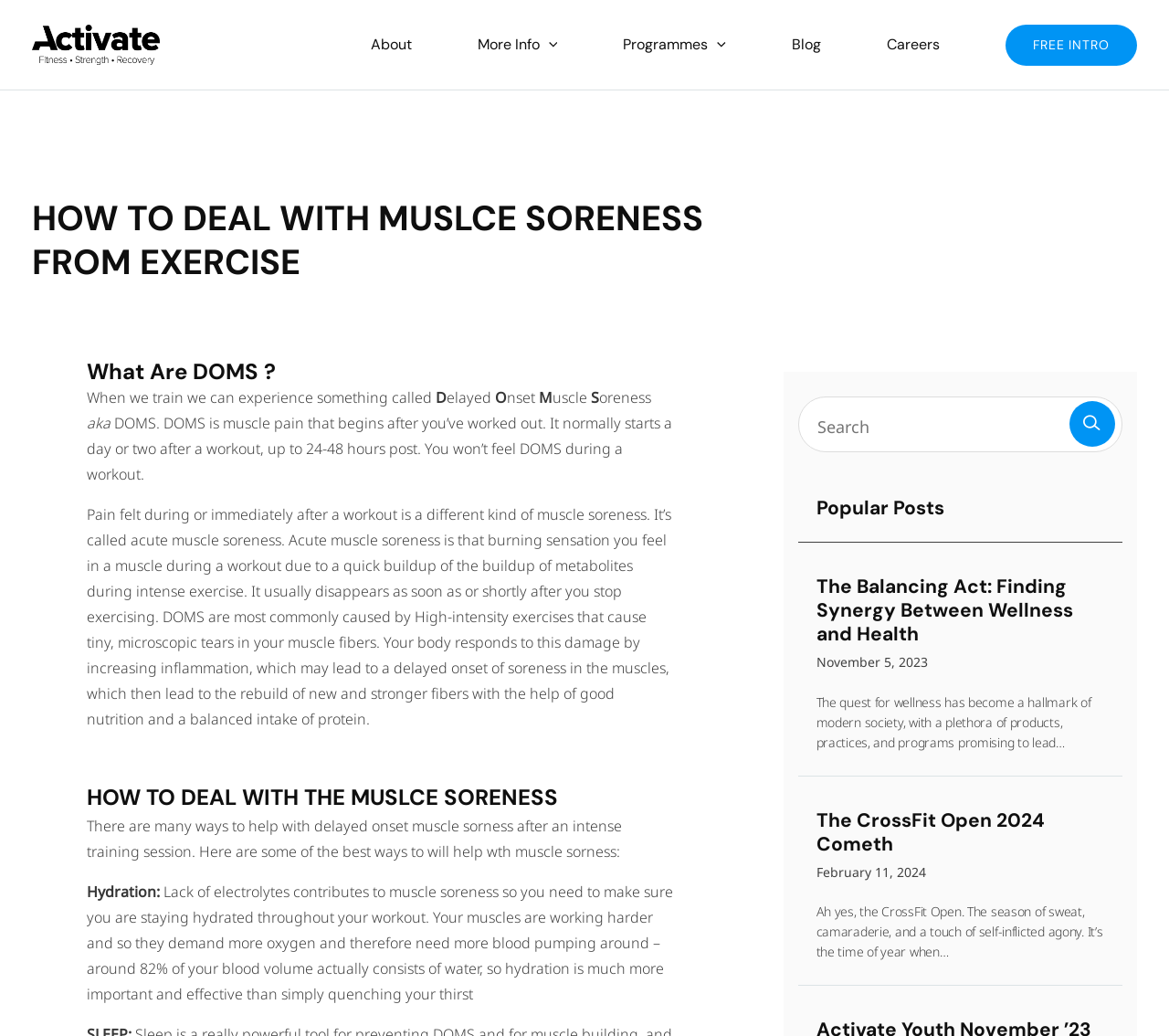Bounding box coordinates should be provided in the format (top-left x, top-left y, bottom-right x, bottom-right y) with all values between 0 and 1. Identify the bounding box for this UI element: More Info

[0.38, 0.022, 0.505, 0.064]